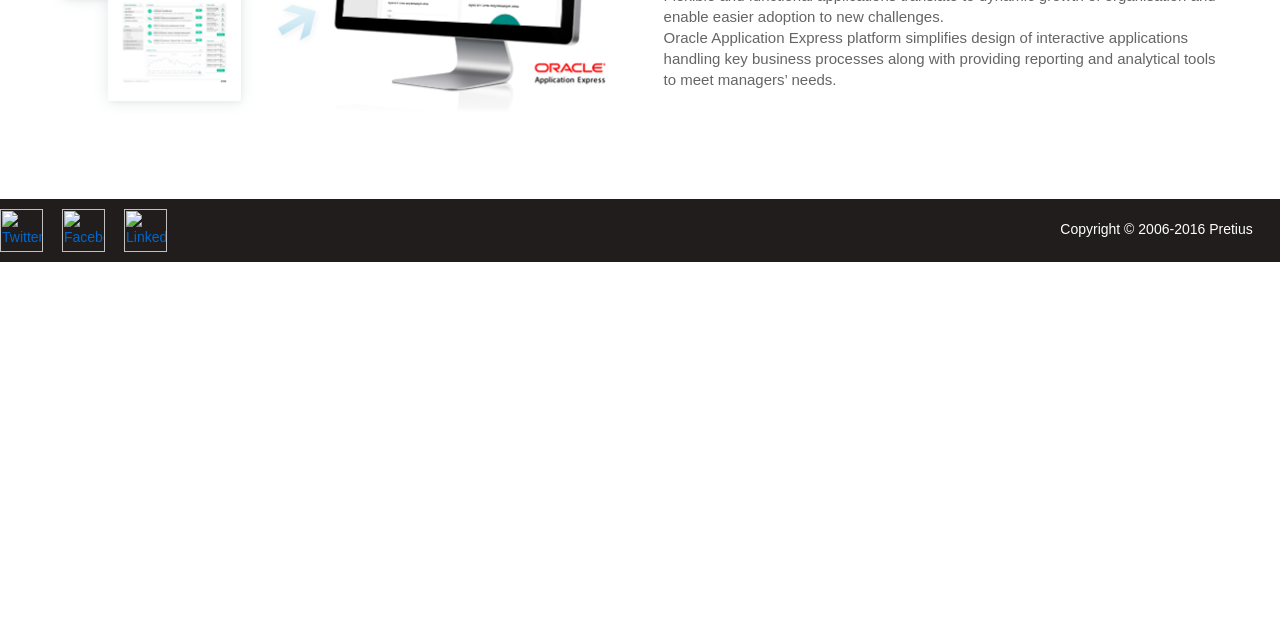Identify the bounding box coordinates for the UI element described as follows: alt="LinkedIn". Use the format (top-left x, top-left y, bottom-right x, bottom-right y) and ensure all values are floating point numbers between 0 and 1.

[0.097, 0.345, 0.13, 0.37]